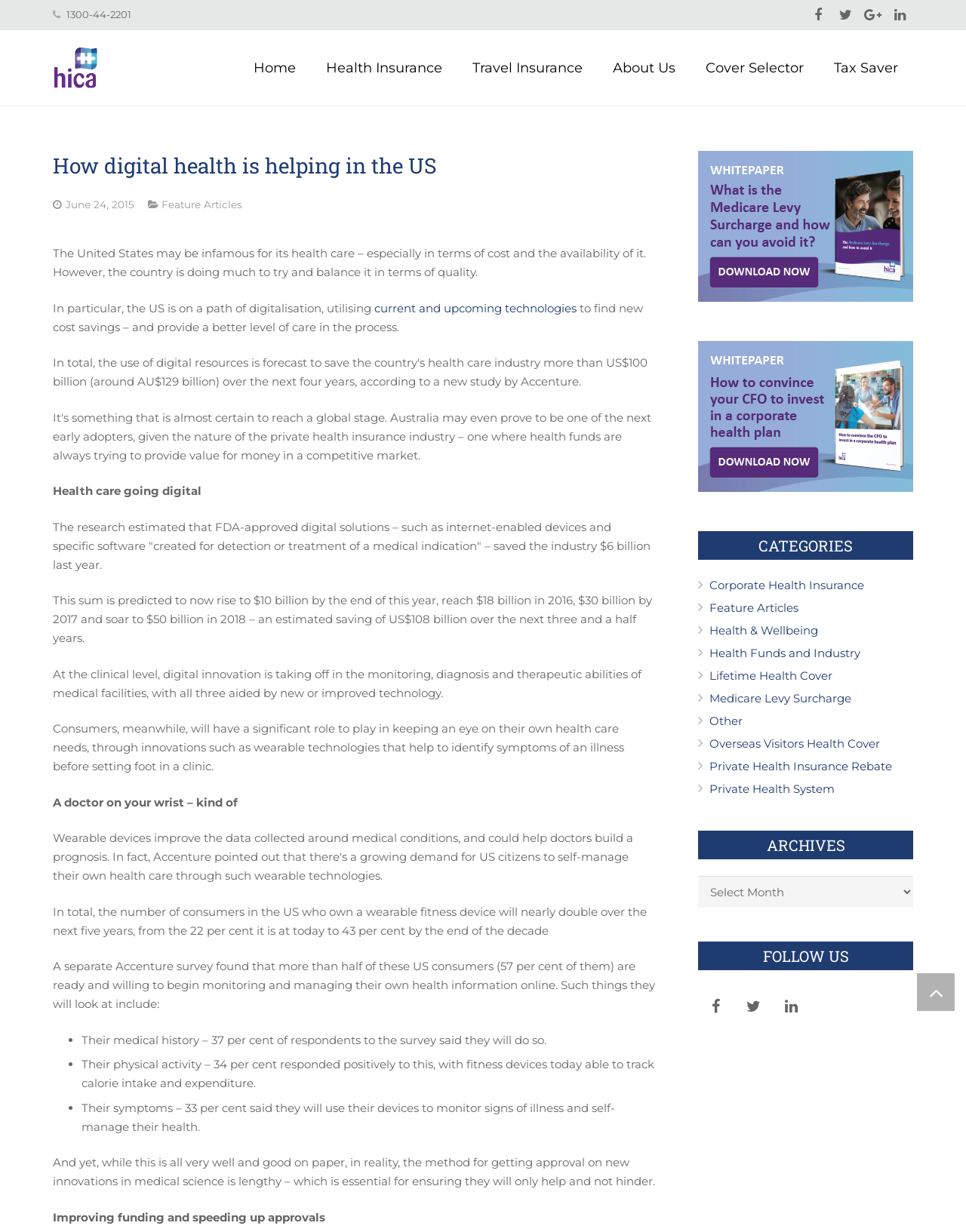What is the predicted saving of digital solutions in healthcare by 2018?
Using the image as a reference, answer the question in detail.

The answer can be found in the paragraph that states 'This sum is predicted to now rise to $10 billion by the end of this year, reach $18 billion in 2016, $30 billion by 2017 and soar to $50 billion in 2018 – an estimated saving of US$108 billion over the next three and a half years'.